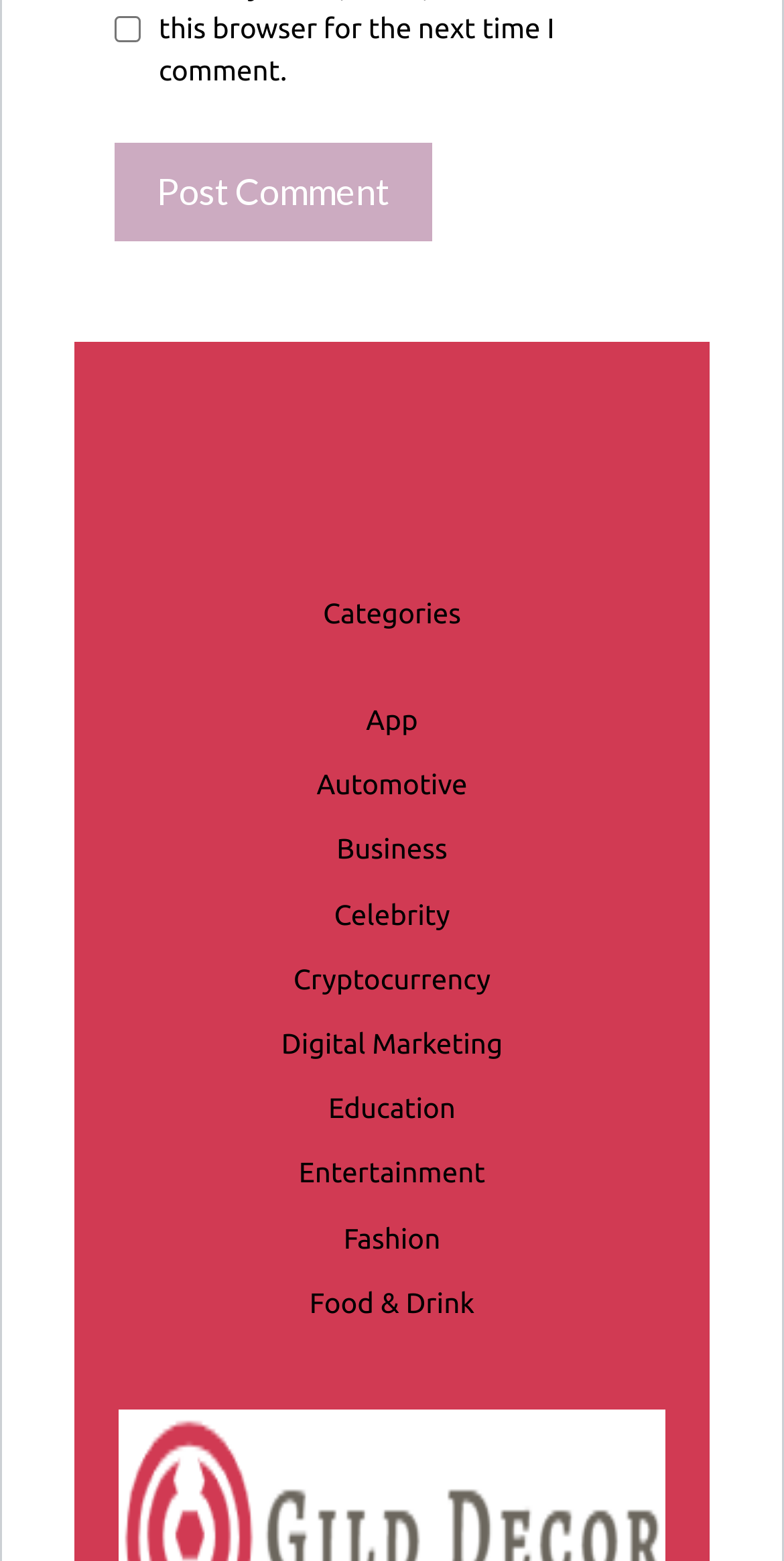Show the bounding box coordinates for the element that needs to be clicked to execute the following instruction: "Select the App category". Provide the coordinates in the form of four float numbers between 0 and 1, i.e., [left, top, right, bottom].

[0.467, 0.451, 0.533, 0.471]